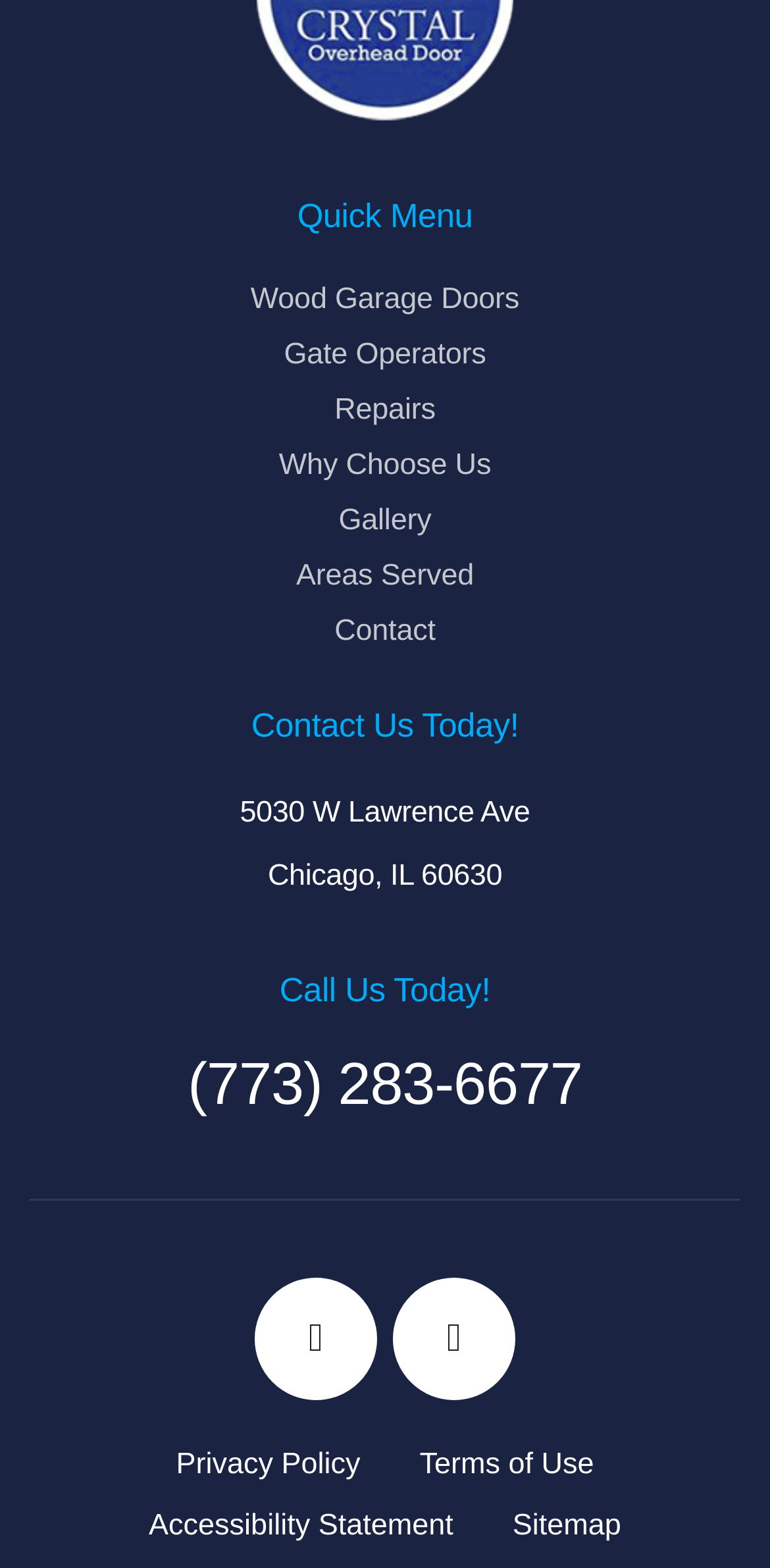What is the company's logo?
Use the image to answer the question with a single word or phrase.

Crystal Overhead Door